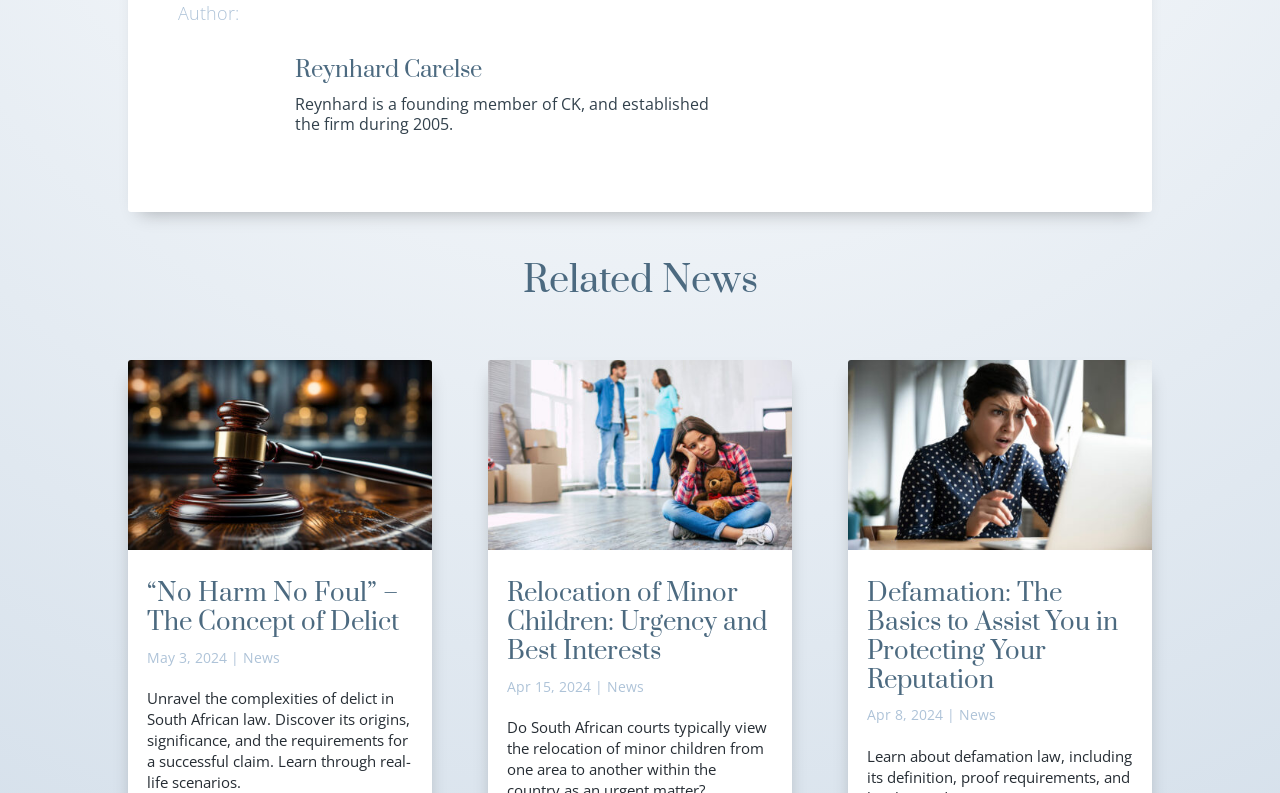Determine the bounding box coordinates of the region I should click to achieve the following instruction: "View author profile". Ensure the bounding box coordinates are four float numbers between 0 and 1, i.e., [left, top, right, bottom].

[0.125, 0.053, 0.219, 0.205]